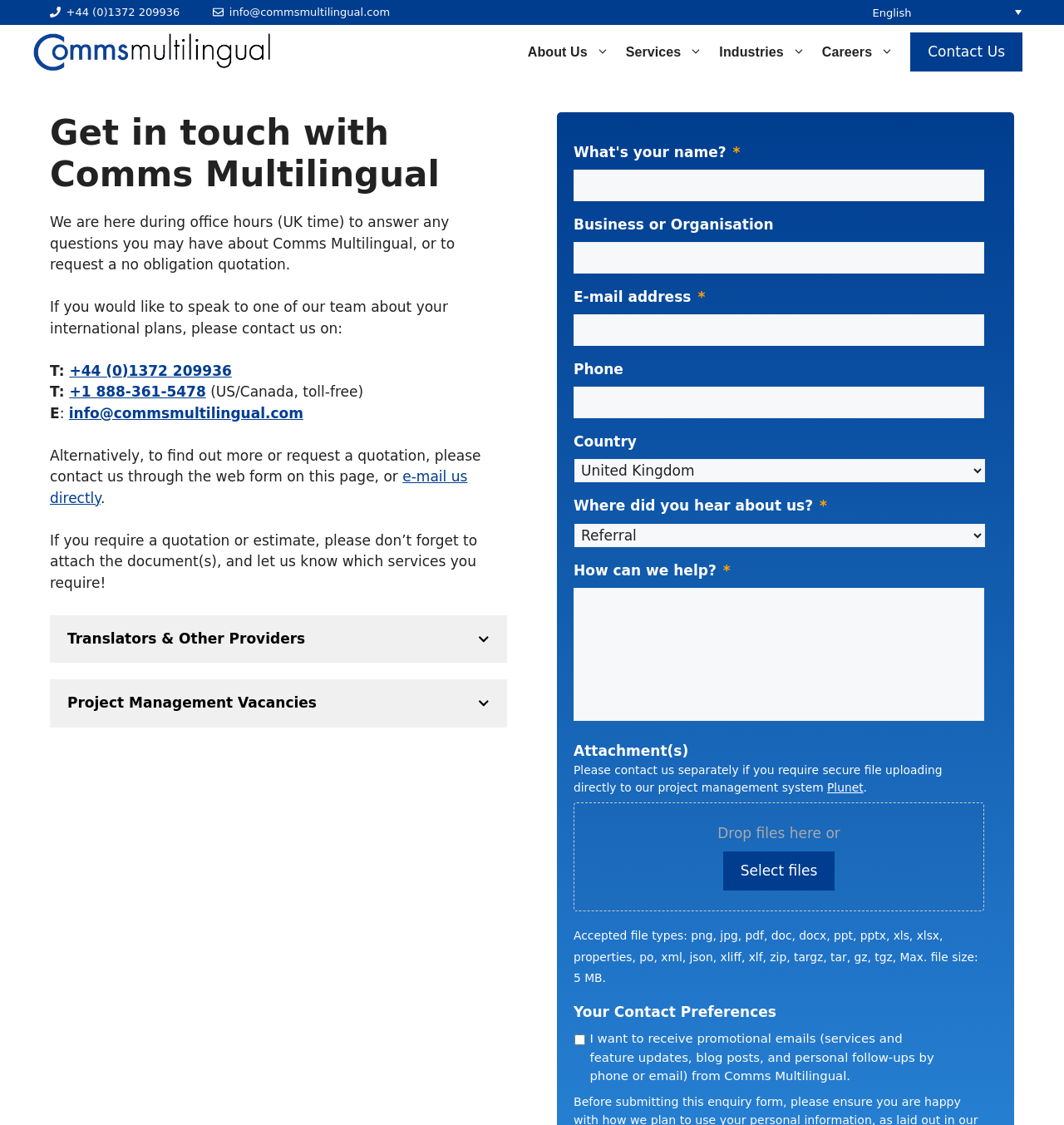Describe all visible elements and their arrangement on the webpage.

This webpage is a contact page for a high-quality translation agency called Comms Multilingual. At the top of the page, there is a navigation menu with links to different sections of the website, including "About Us", "Services", "Industries", "Careers", and "Contact Us". Below the navigation menu, there is a heading that reads "Get in touch with Comms Multilingual" and a paragraph of text that explains the agency's office hours and contact information.

To the left of the heading, there is a phone number and an email address listed, along with a brief description of how to contact the agency. Below this, there is a web form that allows users to submit their contact information and a message to the agency. The form includes fields for the user's name, business or organization, email address, phone number, country, and a message describing how the agency can help. There is also an option to upload attachments, such as files or documents.

On the right side of the page, there is a section that lists the agency's office hours and contact information again, along with a link to apply to work with the agency as a translator or other provider. Below this, there is a section that describes the agency's project management vacancies and includes a link to learn more.

At the bottom of the page, there is a section that outlines the agency's contact preferences, including an option to receive promotional emails from the agency.